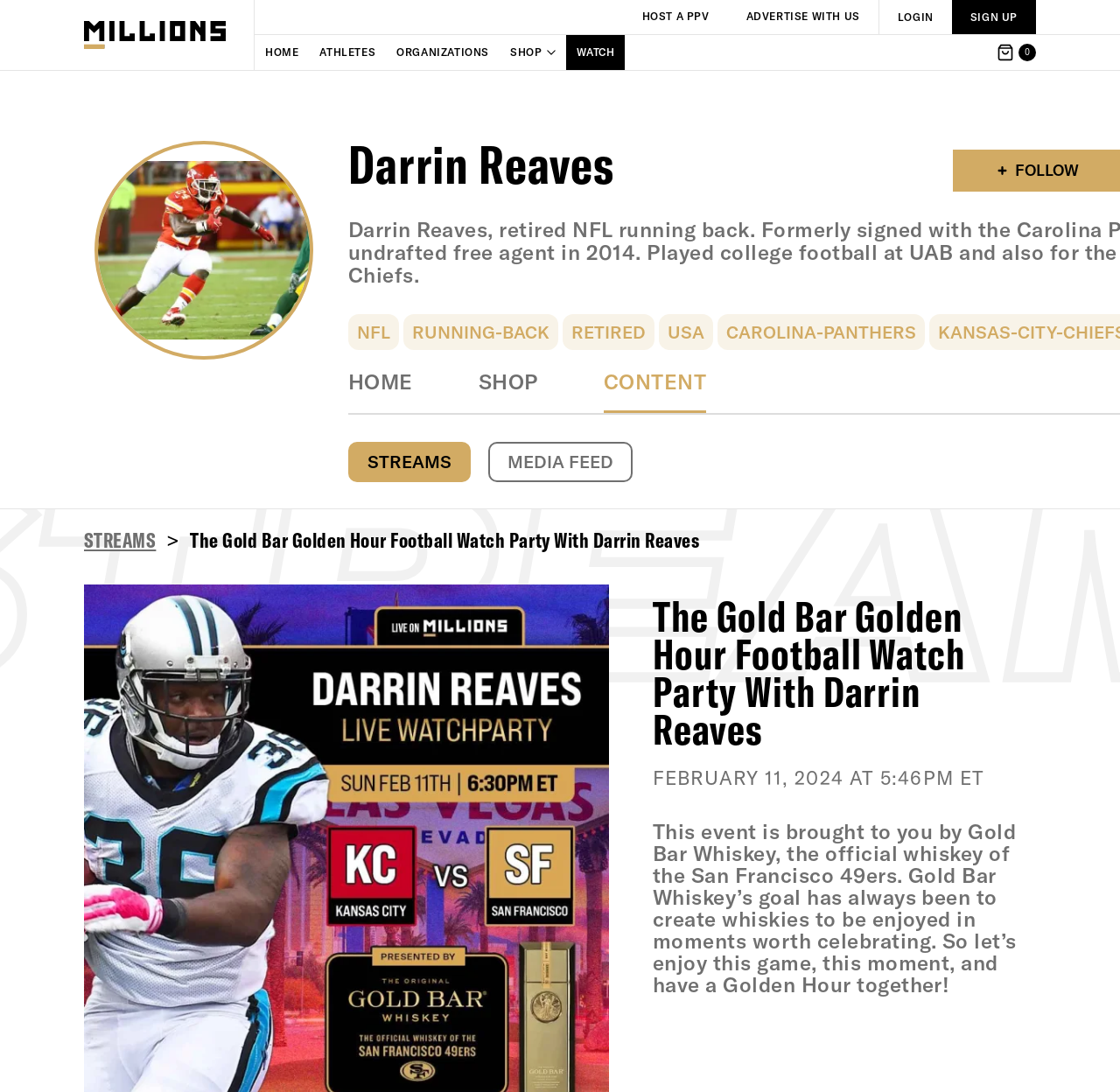Determine the coordinates of the bounding box that should be clicked to complete the instruction: "Click the MILLIONS logo". The coordinates should be represented by four float numbers between 0 and 1: [left, top, right, bottom].

[0.075, 0.019, 0.202, 0.045]